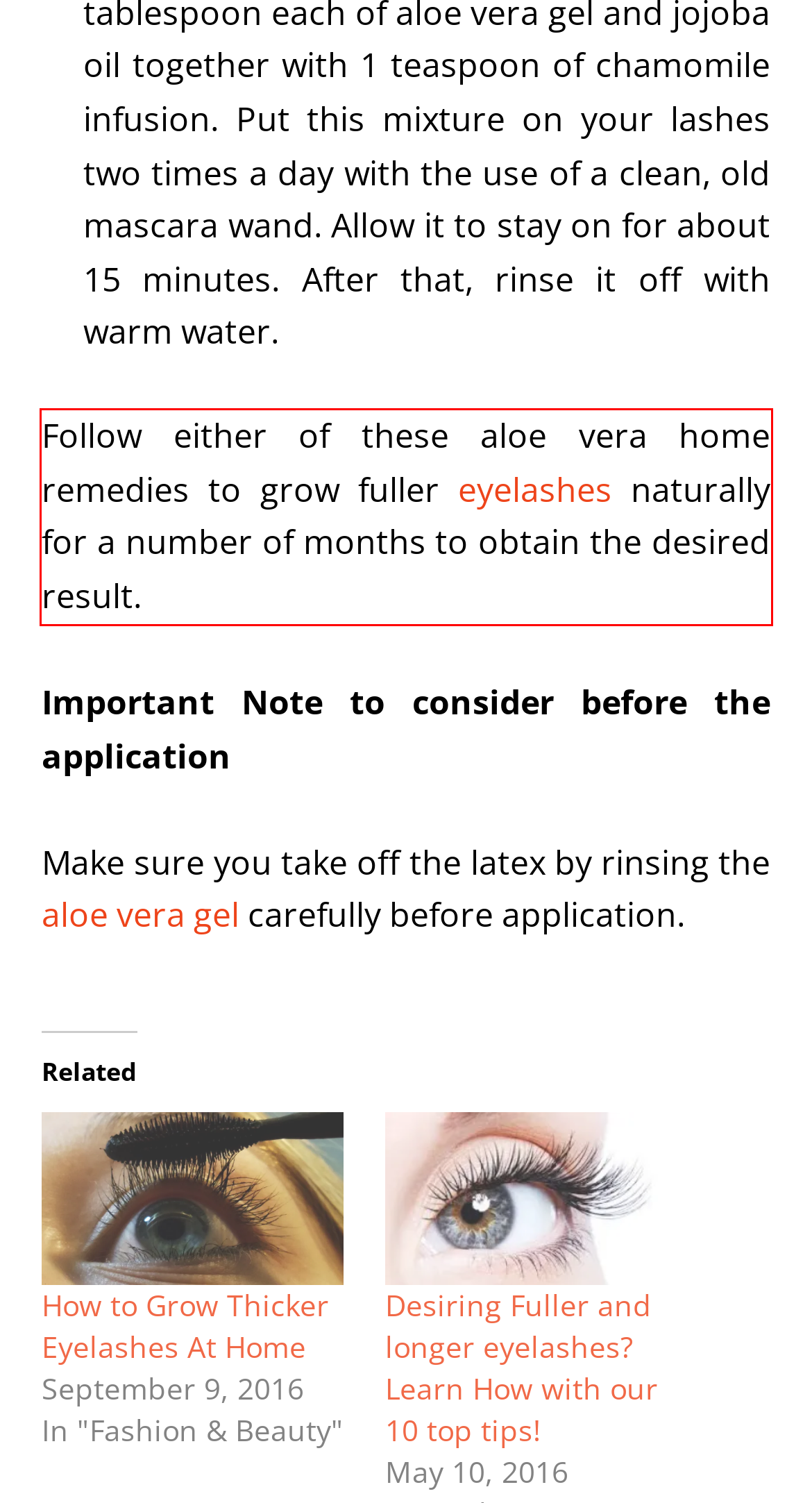Given a screenshot of a webpage with a red bounding box, please identify and retrieve the text inside the red rectangle.

Follow either of these aloe vera home remedies to grow fuller eyelashes naturally for a number of months to obtain the desired result.